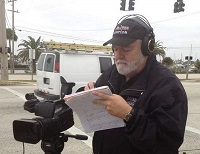Using the details in the image, give a detailed response to the question below:
What is Bill Windsor using to record information?

In the image, Bill Windsor is equipped with a video camera on a tripod, which he is using to record information, likely for his documentary or film projects related to his activist agenda.